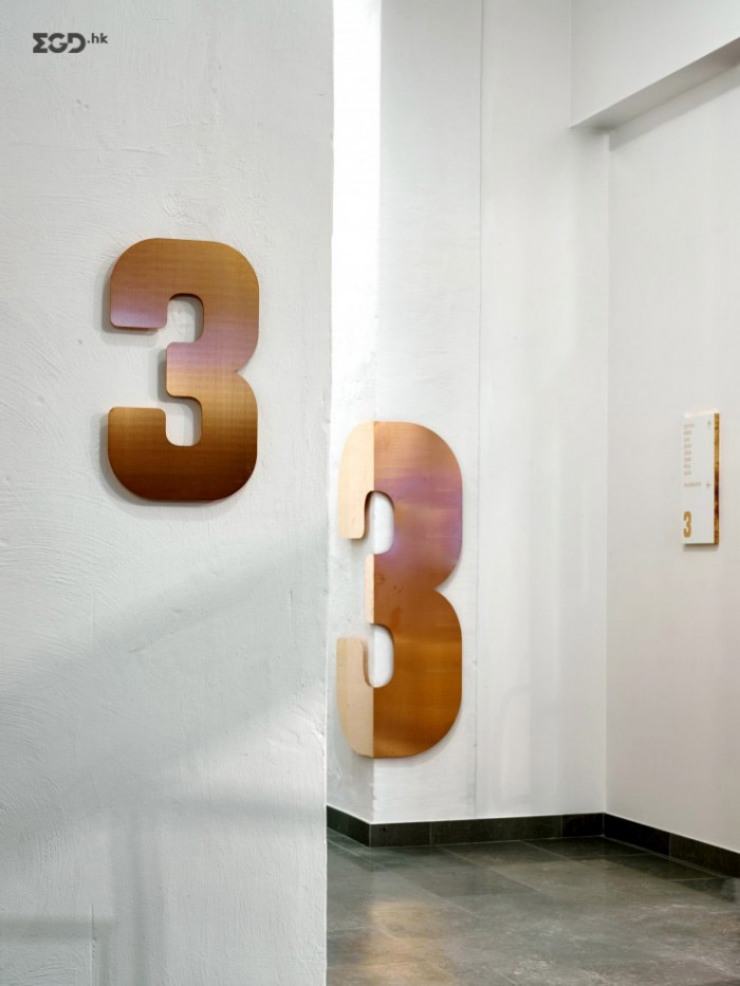Give a detailed account of everything present in the image.

The image showcases a stylish interior space featuring distinct, large metallic numerals arranged decoratively on the wall. Prominently displayed is the number "3," rendered in a sleek, reflective finish that catches the light, adding to the modern aesthetic of the environment. The backdrop is a minimalist white wall, enhancing the contemporary atmosphere of the setting. The number is part of a system used for wayfinding within the establishment, identified as part of the Bryggeriet hotel signage system by The Kitchen. This elegant design not only serves a practical purpose but also contributes to the artistic ambiance of the venue. In the background, a subtle hint of another "3" can be seen, further emphasizing the emphasis on navigational clarity. The overall composition reflects a blend of functionality and design, aimed at creating an inviting and sophisticated space for visitors.